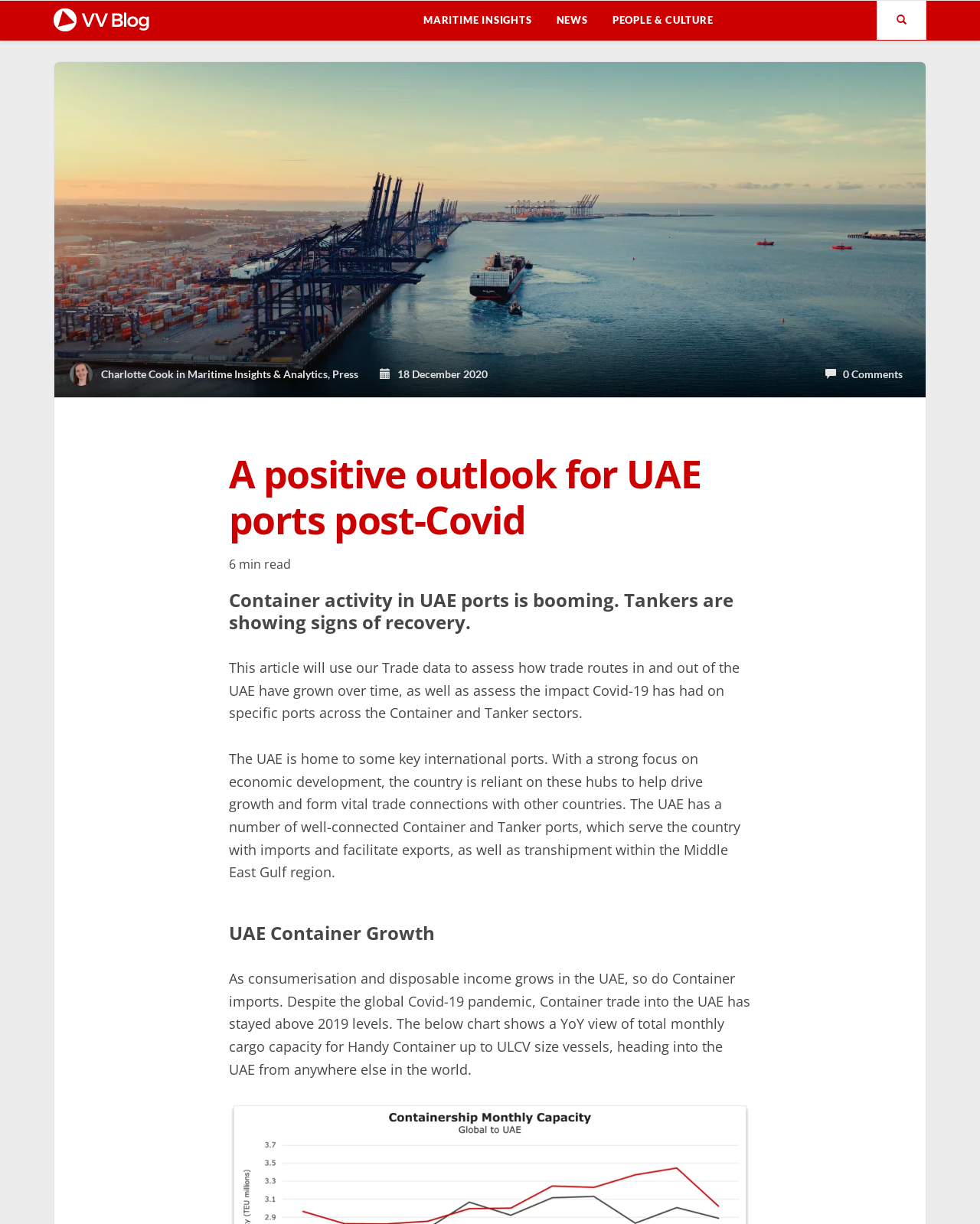Refer to the screenshot and give an in-depth answer to this question: What type of vessels are showing signs of recovery?

The article mentions that Container activity in UAE ports is booming, and Tankers are showing signs of recovery, indicating that Tankers are the type of vessels referred to.